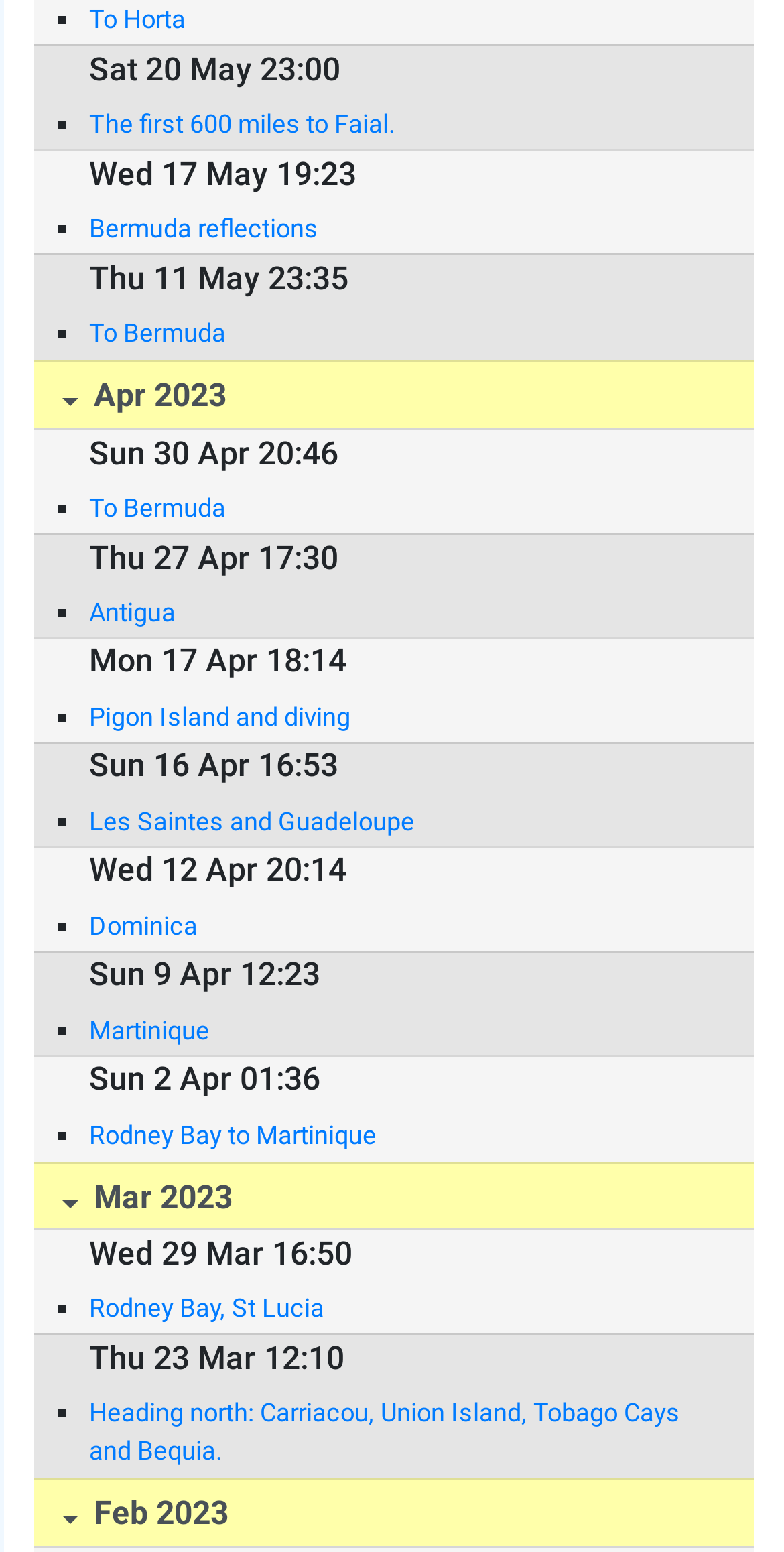Find the bounding box coordinates of the area to click in order to follow the instruction: "Explore 'Les Saintes and Guadeloupe'".

[0.114, 0.516, 0.91, 0.541]